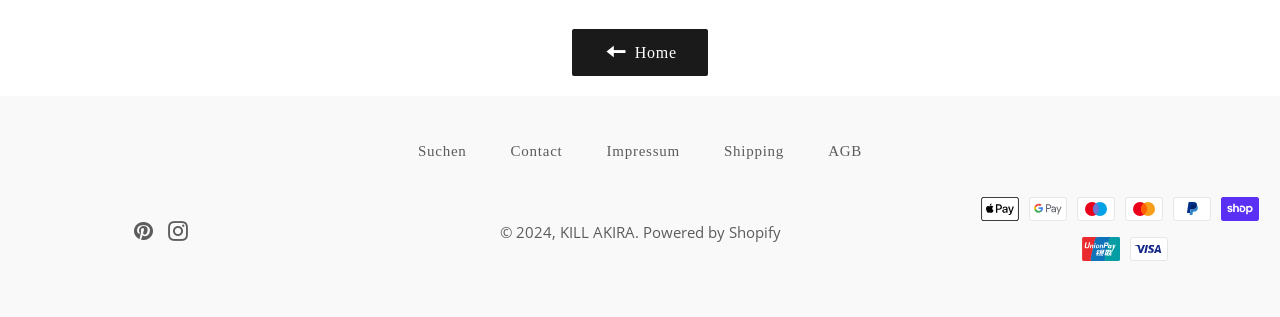What is the platform powering the website?
Examine the image and provide an in-depth answer to the question.

The webpage mentions that it is 'Powered by Shopify', indicating that the website is built on the Shopify platform.